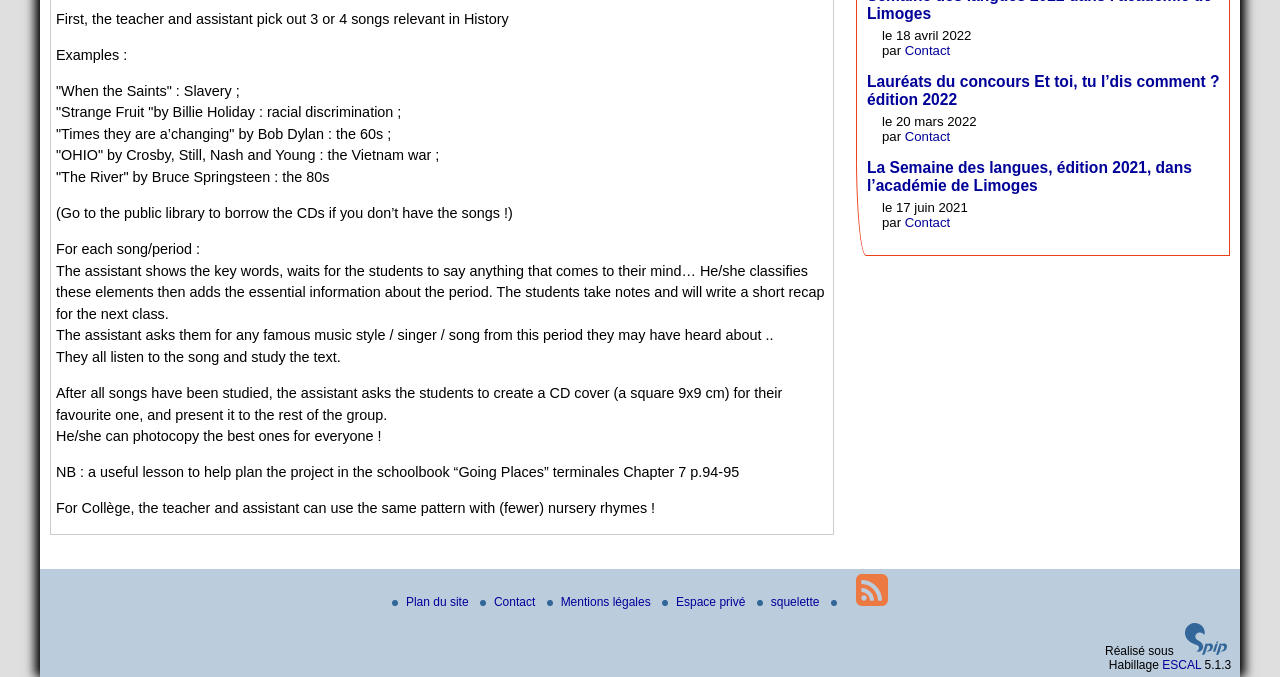Locate the bounding box for the described UI element: "Mentions légales". Ensure the coordinates are four float numbers between 0 and 1, formatted as [left, top, right, bottom].

[0.421, 0.879, 0.511, 0.9]